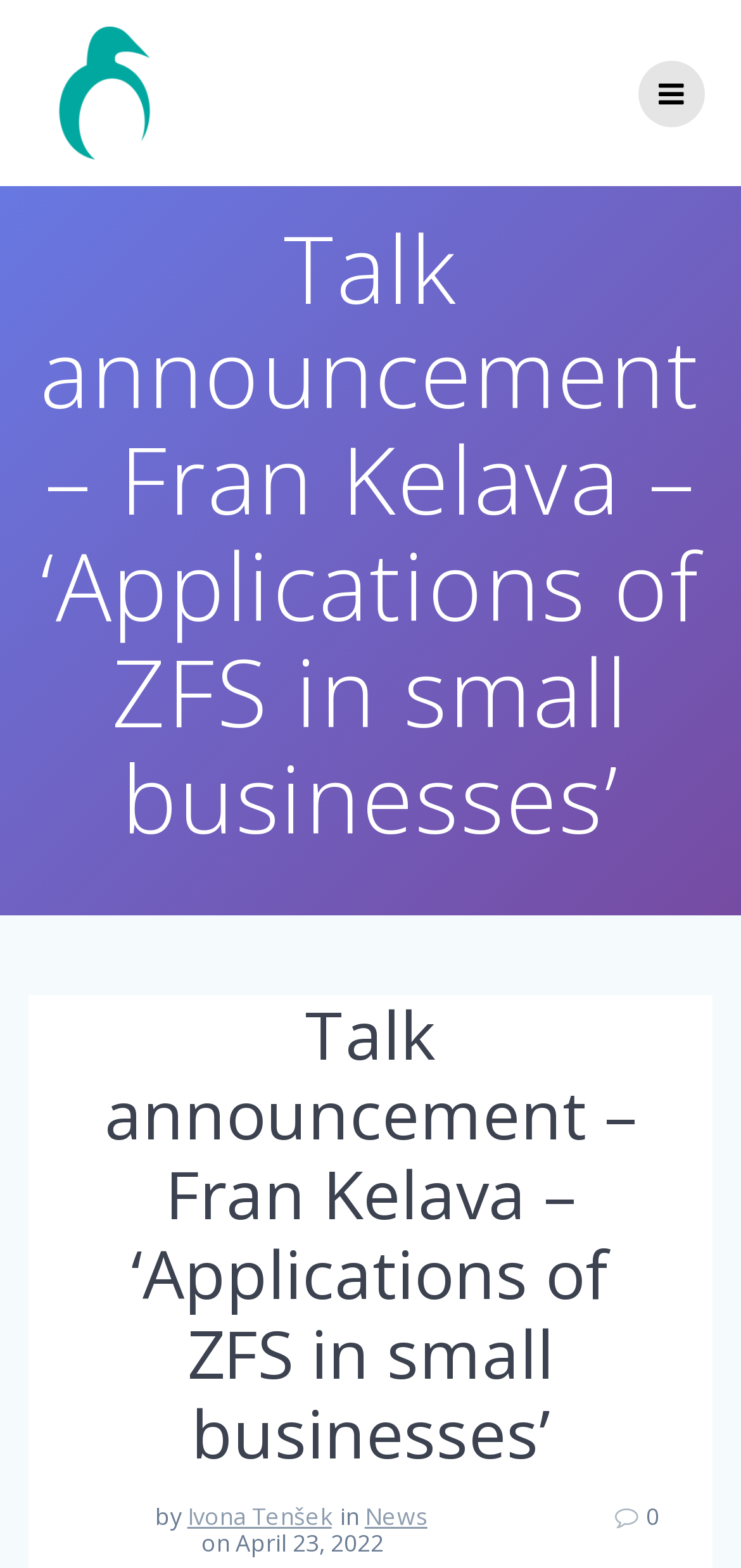What is the category of the news article?
Using the image as a reference, give an elaborate response to the question.

I found the category of the news article by looking at the link element 'News' which is located near the author's name and publication date, indicating that the article belongs to the 'News' category.